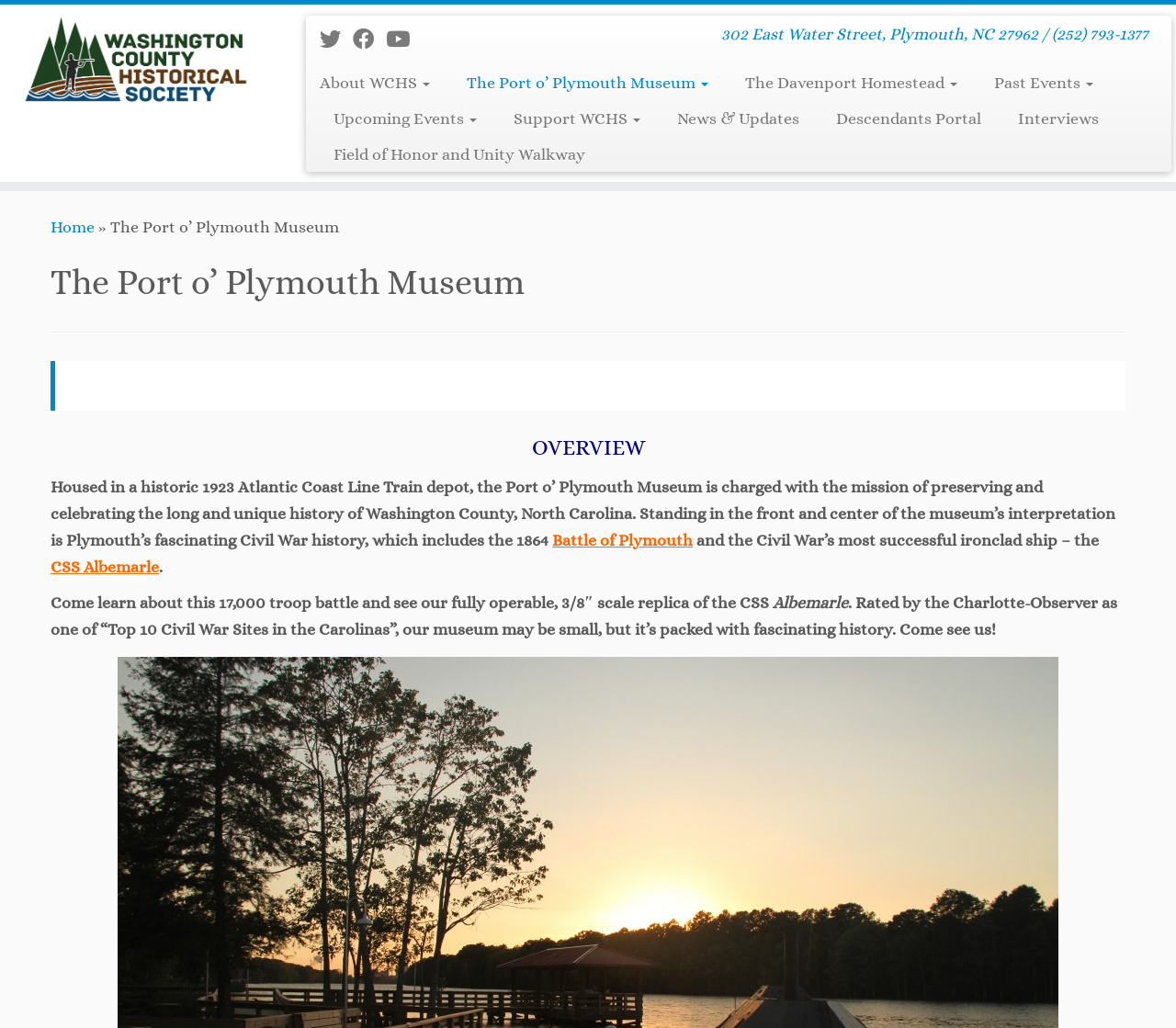Please identify the bounding box coordinates of the area that needs to be clicked to fulfill the following instruction: "Explore the CSS Albemarle."

[0.043, 0.542, 0.135, 0.56]